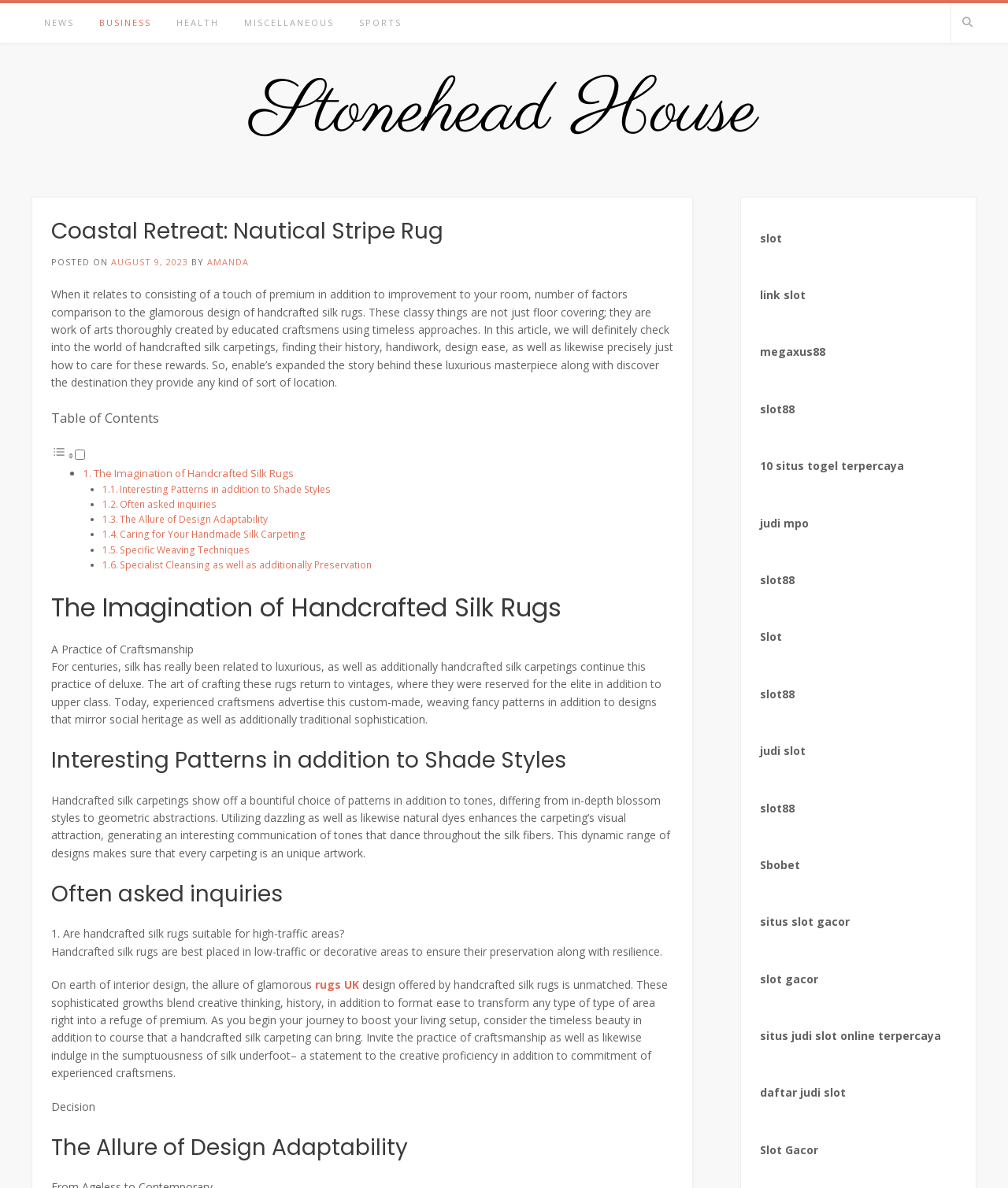Identify the bounding box for the described UI element. Provide the coordinates in (top-left x, top-left y, bottom-right x, bottom-right y) format with values ranging from 0 to 1: situs slot gacor

[0.754, 0.77, 0.843, 0.782]